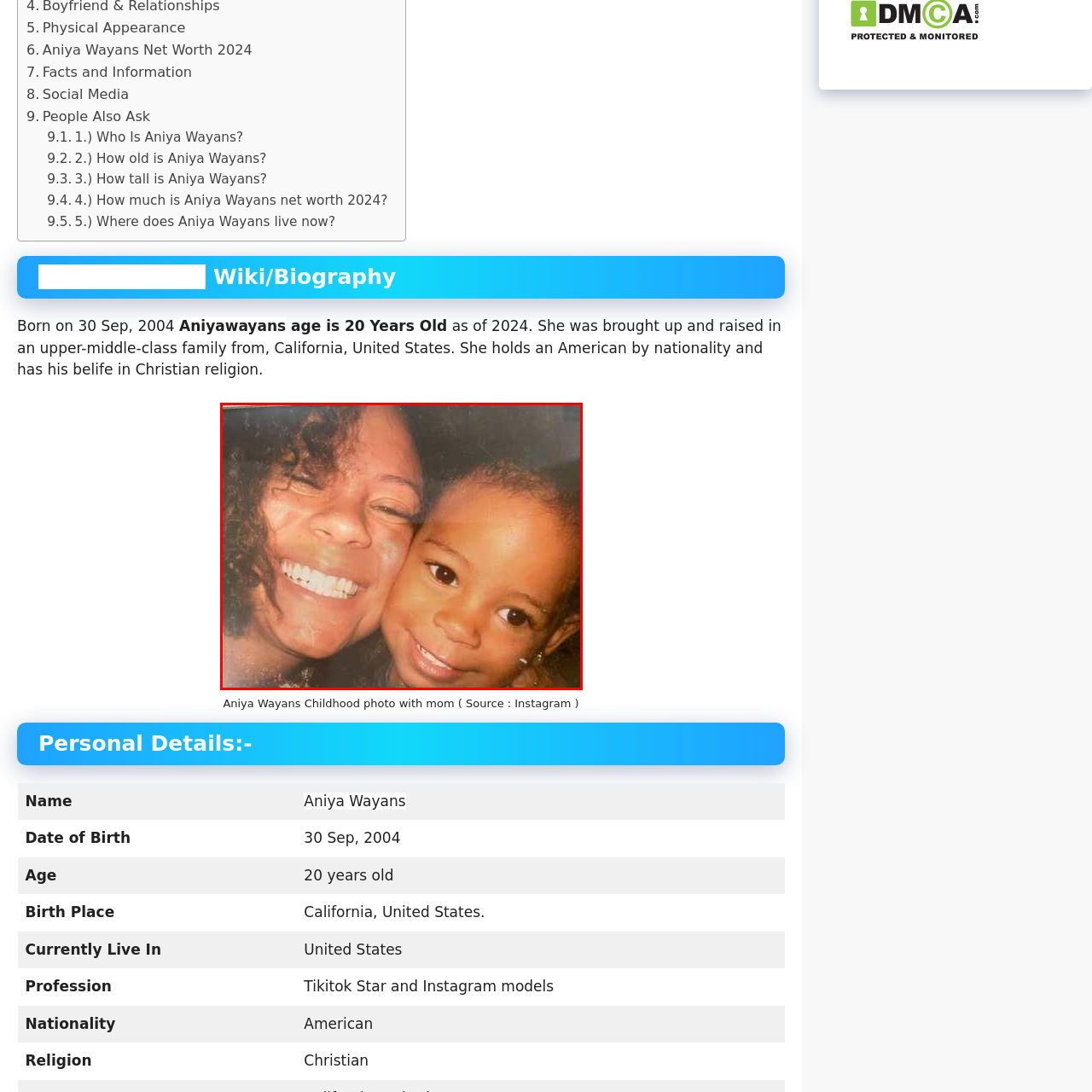Direct your attention to the red-outlined image and answer the question in a word or phrase: What is the relationship between the two individuals in the photo?

Mother and child